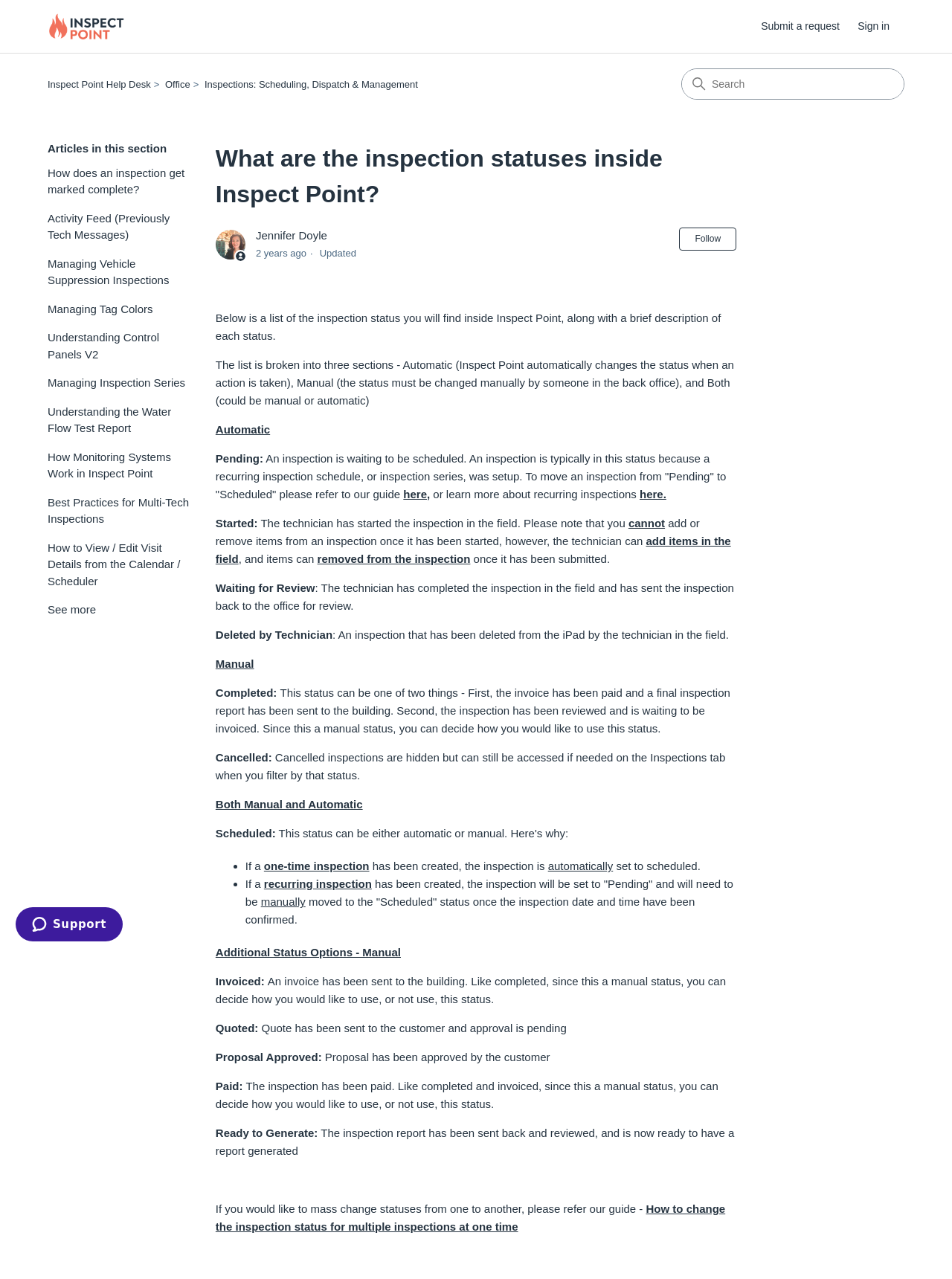What are the three sections of inspection status?
Using the image as a reference, deliver a detailed and thorough answer to the question.

According to the webpage, the list of inspection status is broken into three sections - Automatic, Manual, and Both. This information is provided in the paragraph that starts with 'Below is a list of the inspection status you will find inside Inspect Point, along with a brief description of each status.'